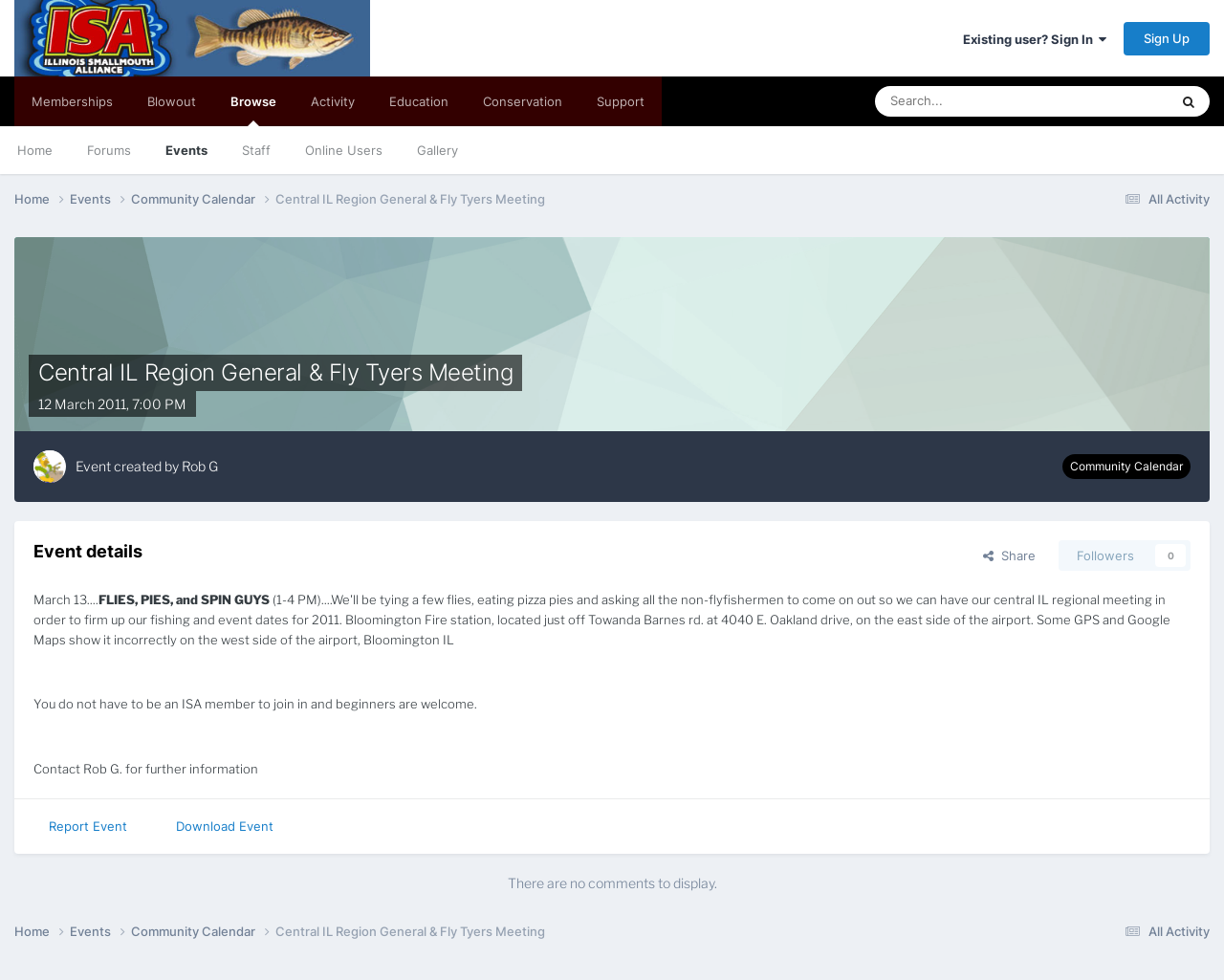What is the purpose of the 'Followers' link?
Make sure to answer the question with a detailed and comprehensive explanation.

The 'Followers' link is likely used to display the number of people following the event, as indicated by the text 'Followers 0'.